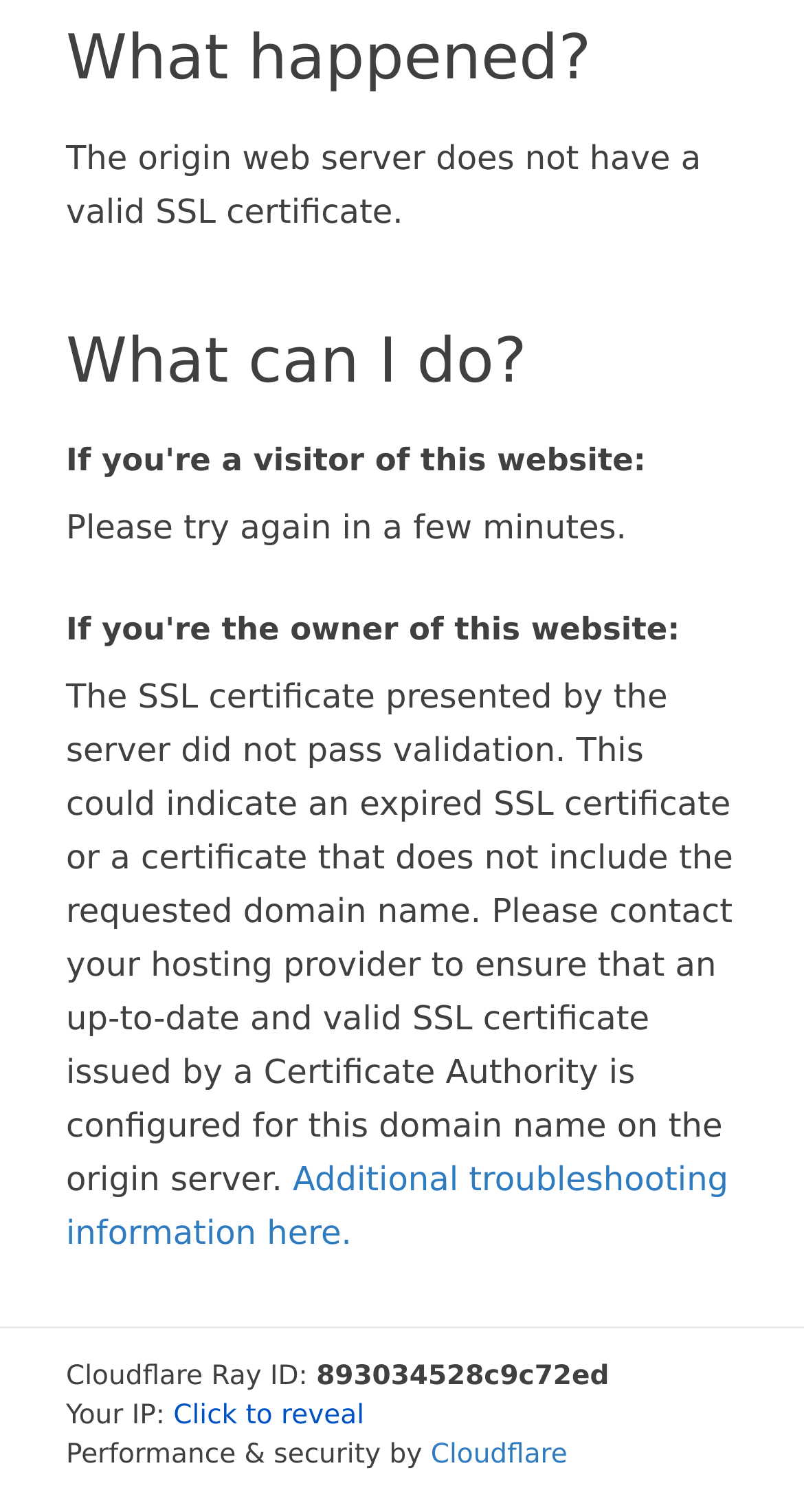Using the given element description, provide the bounding box coordinates (top-left x, top-left y, bottom-right x, bottom-right y) for the corresponding UI element in the screenshot: Additional troubleshooting information here.

[0.082, 0.767, 0.906, 0.829]